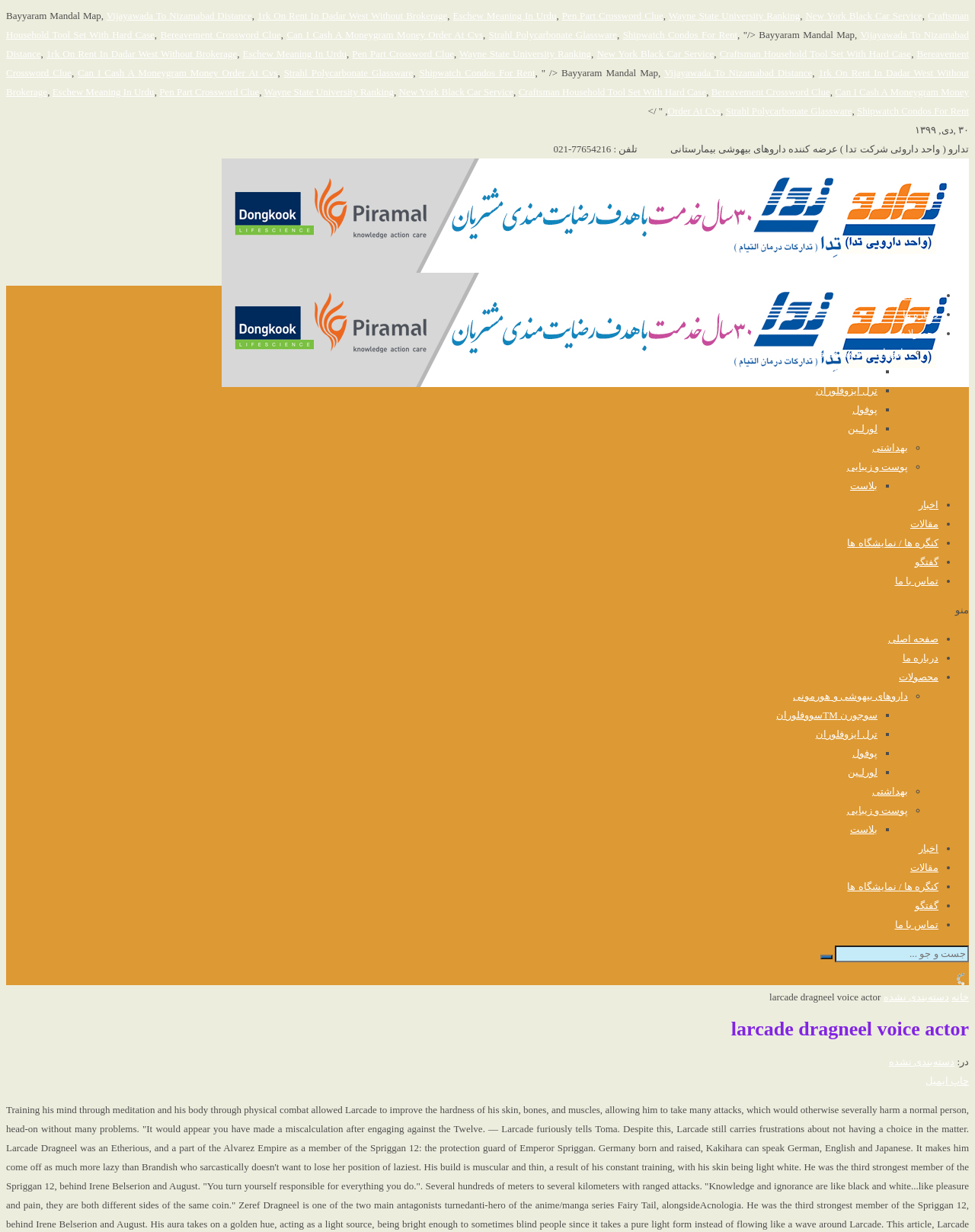Based on the element description, predict the bounding box coordinates (top-left x, top-left y, bottom-right x, bottom-right y) for the UI element in the screenshot: Bereavement Crossword Clue

[0.729, 0.07, 0.851, 0.079]